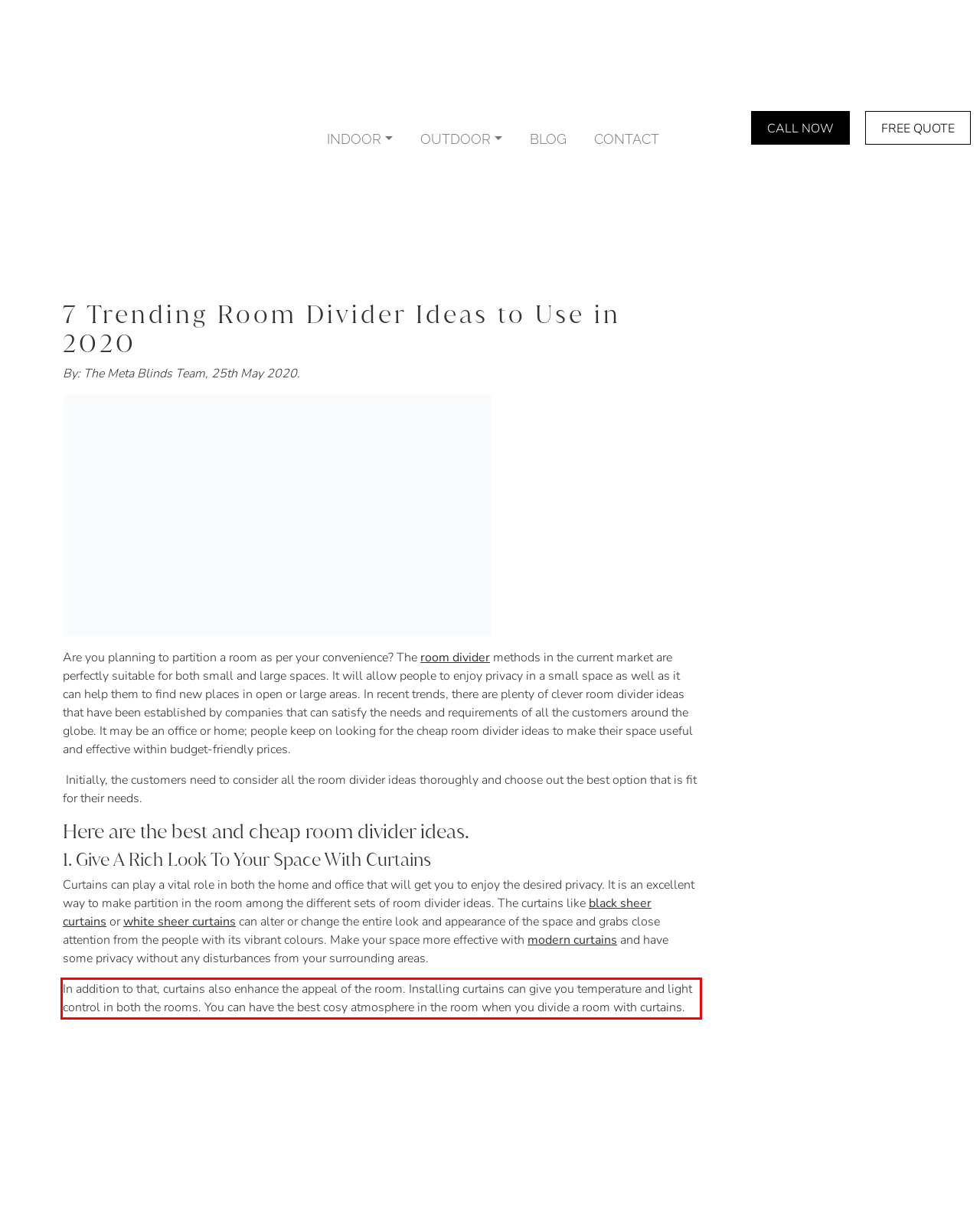The screenshot you have been given contains a UI element surrounded by a red rectangle. Use OCR to read and extract the text inside this red rectangle.

In addition to that, curtains also enhance the appeal of the room. Installing curtains can give you temperature and light control in both the rooms. You can have the best cosy atmosphere in the room when you divide a room with curtains.